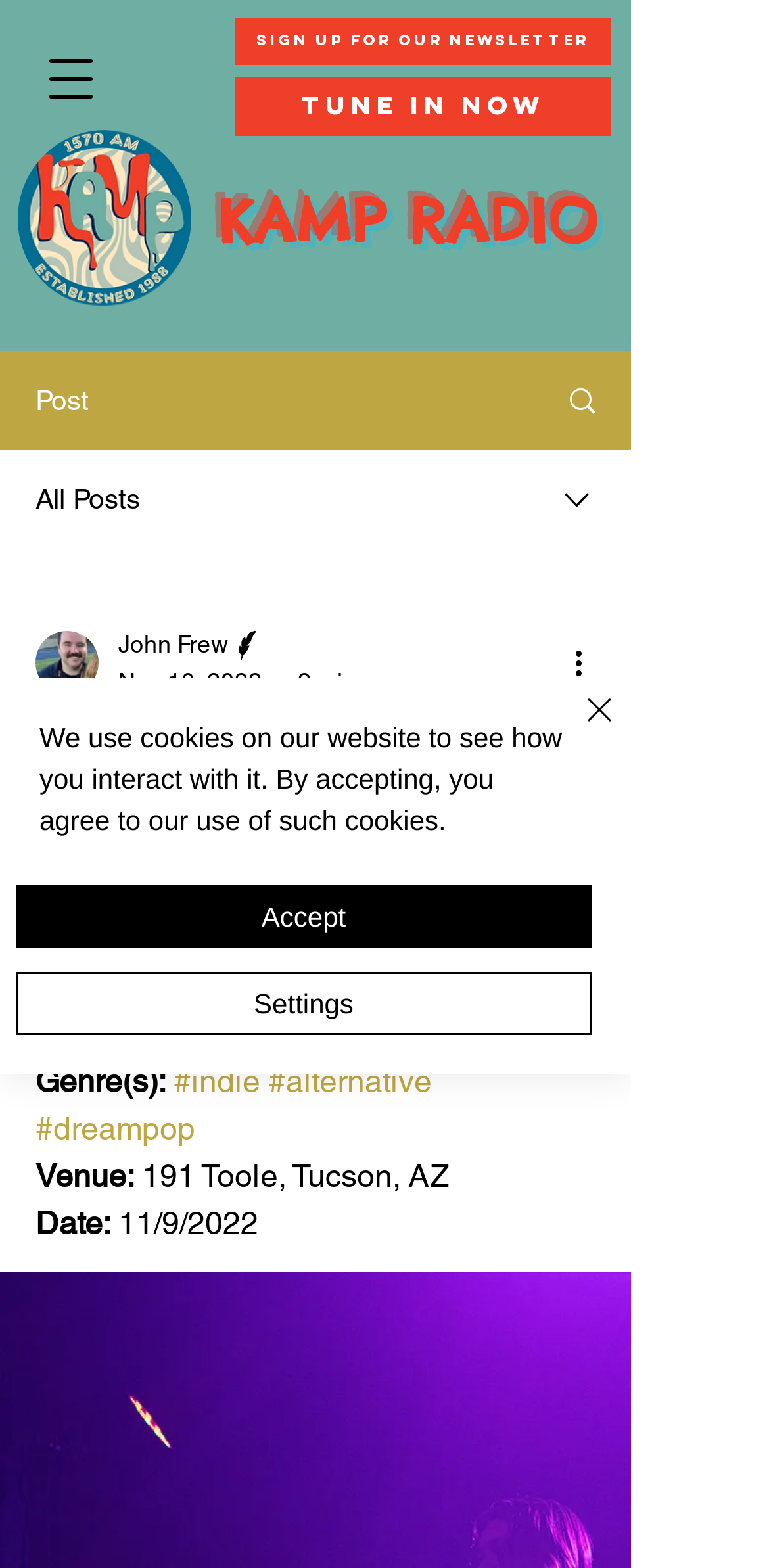Please answer the following question using a single word or phrase: 
What is the genre of the music?

#indie #alternative #dreampop